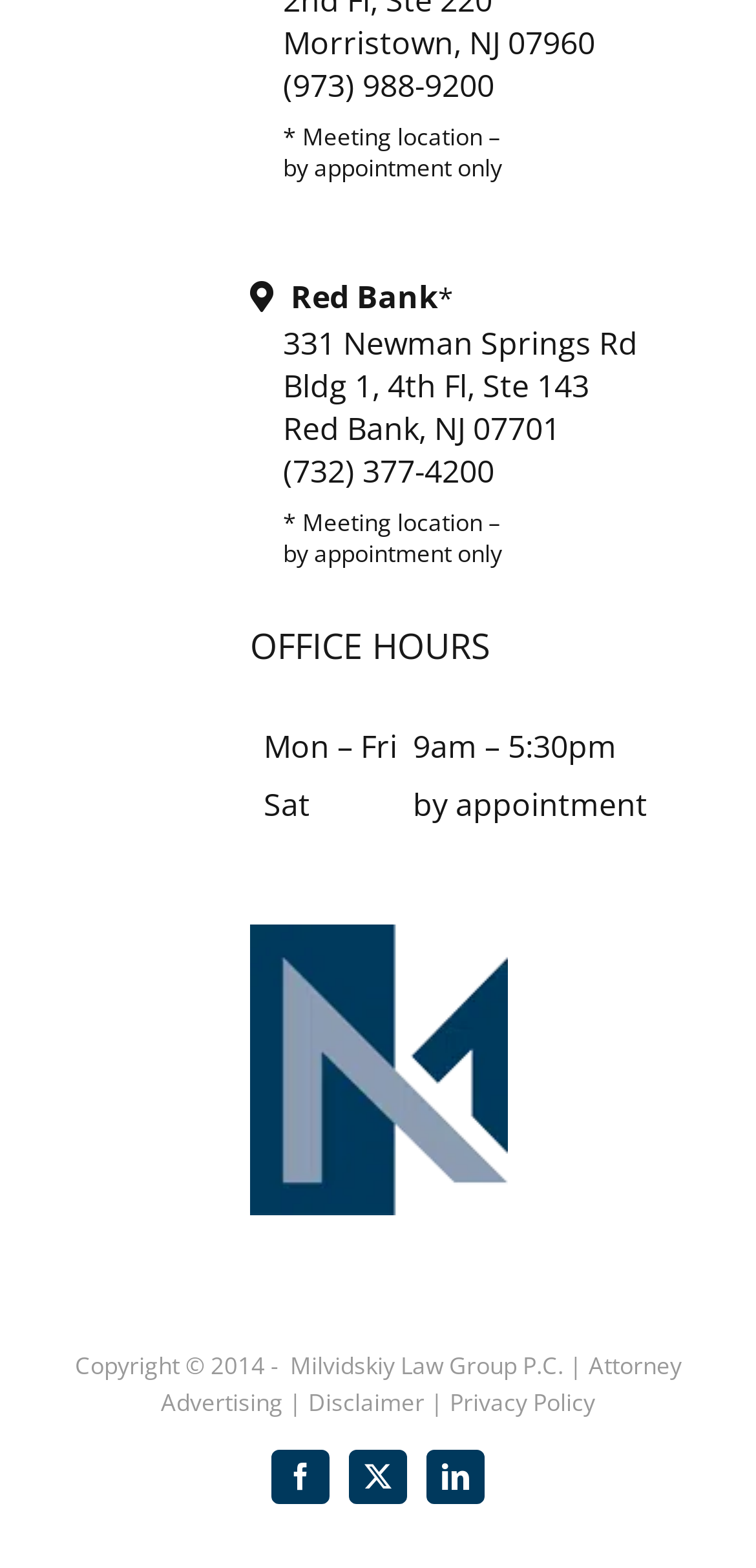Examine the image carefully and respond to the question with a detailed answer: 
What are the office hours on Saturday?

I checked the office hours table and found that on Saturday, the office is open by appointment only.